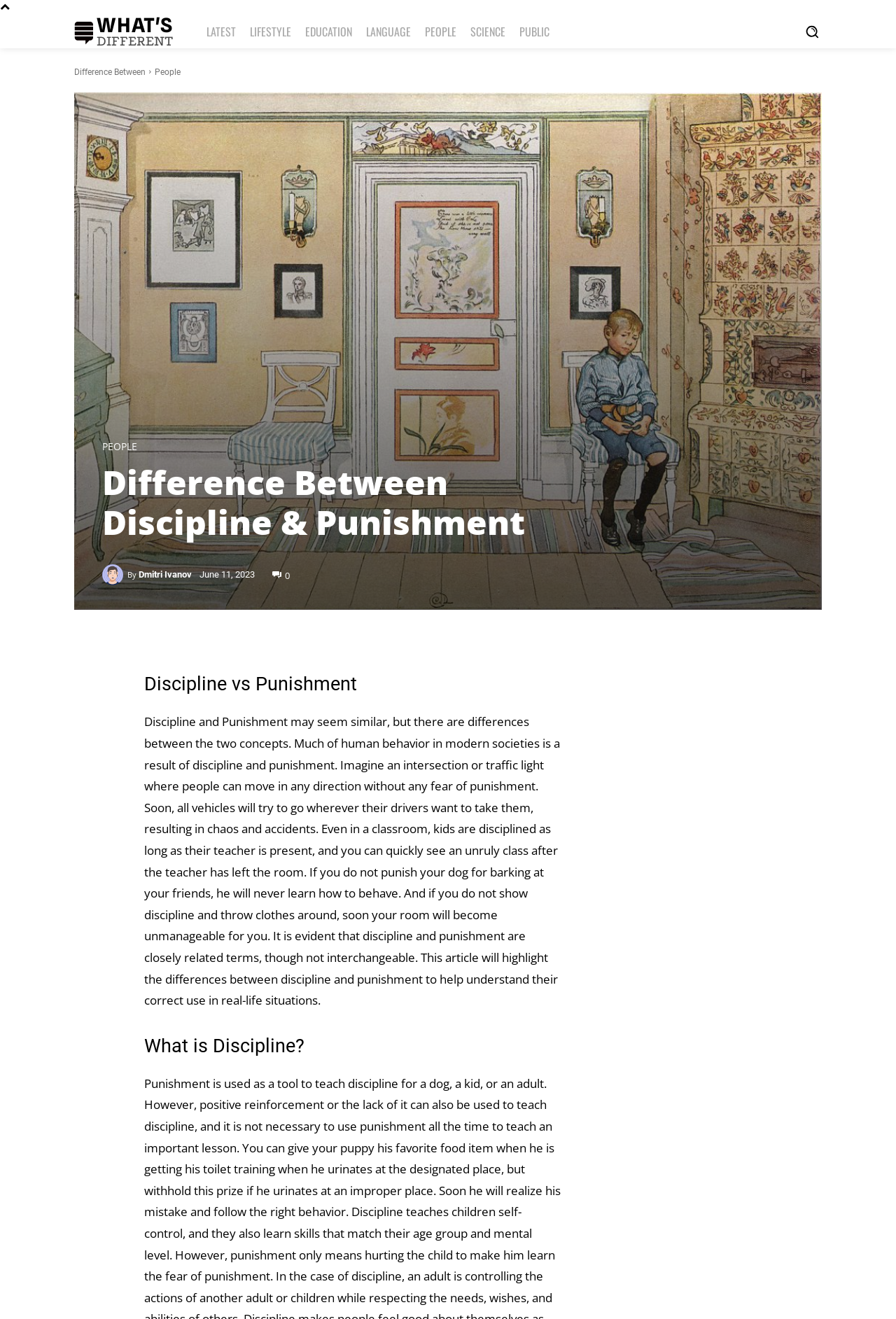Show the bounding box coordinates of the element that should be clicked to complete the task: "Click on WATCH".

None